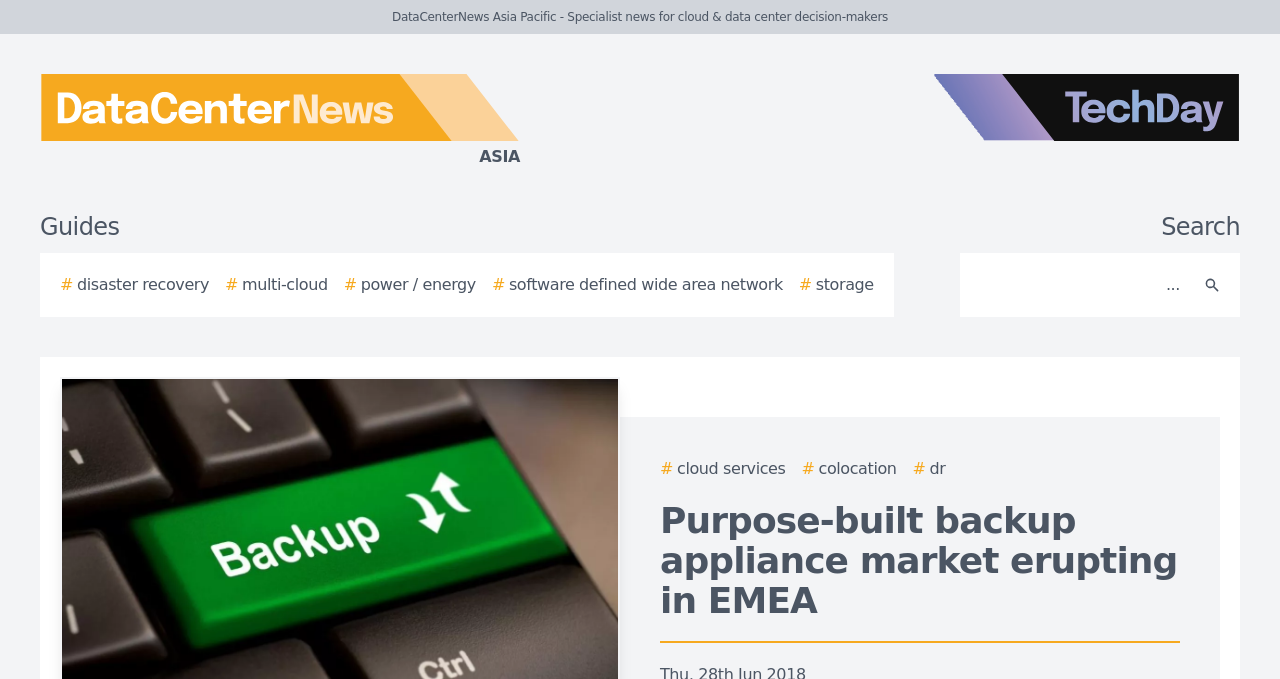Please identify the bounding box coordinates of the region to click in order to complete the given instruction: "Go to disaster recovery page". The coordinates should be four float numbers between 0 and 1, i.e., [left, top, right, bottom].

[0.047, 0.402, 0.163, 0.437]